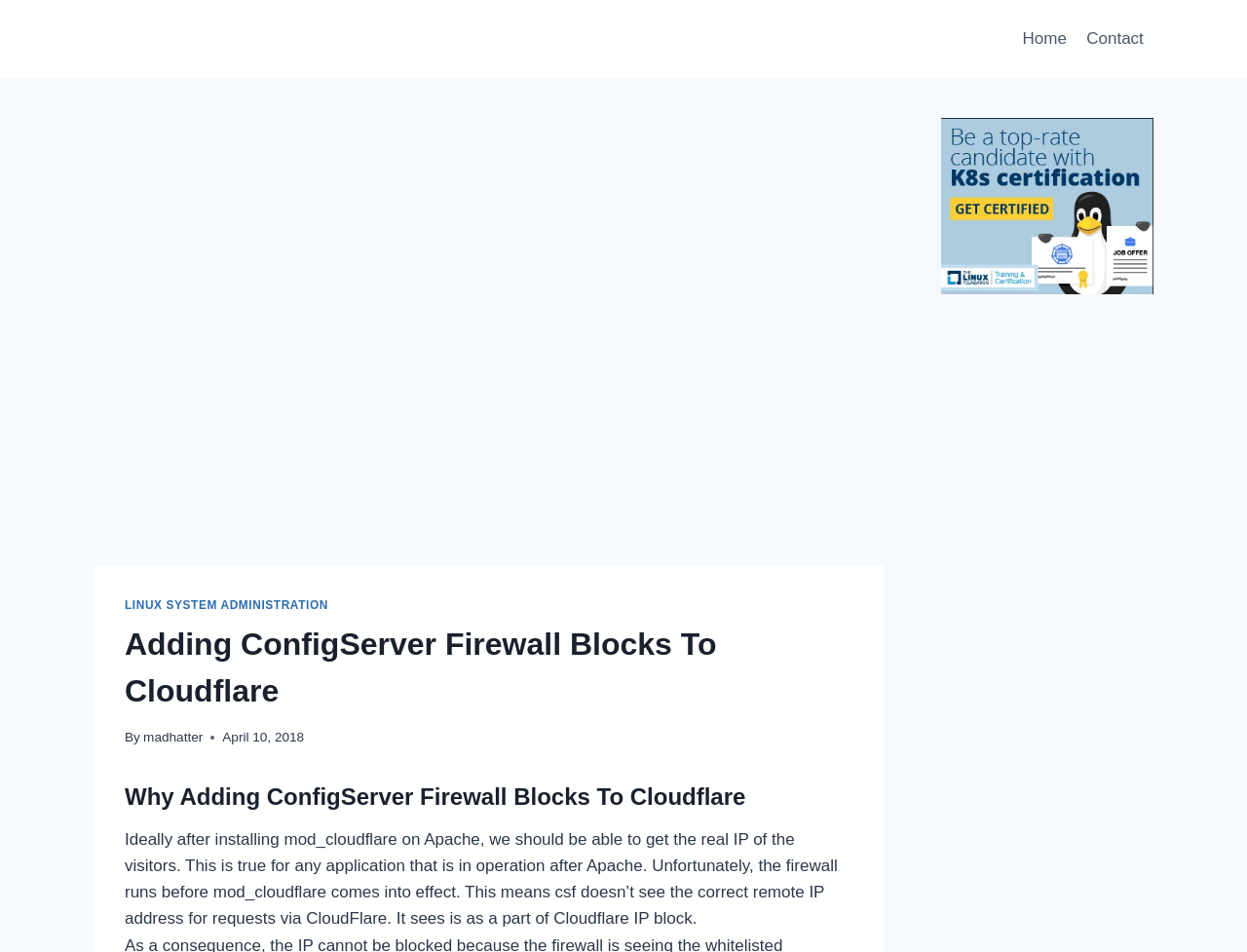Using the information from the screenshot, answer the following question thoroughly:
What is the purpose of adding ConfigServer Firewall Blocks to Cloudflare?

According to the article, the purpose of adding ConfigServer Firewall Blocks to Cloudflare is to get the real IP of the visitors, which is not possible with the current setup because the firewall runs before mod_cloudflare comes into effect.